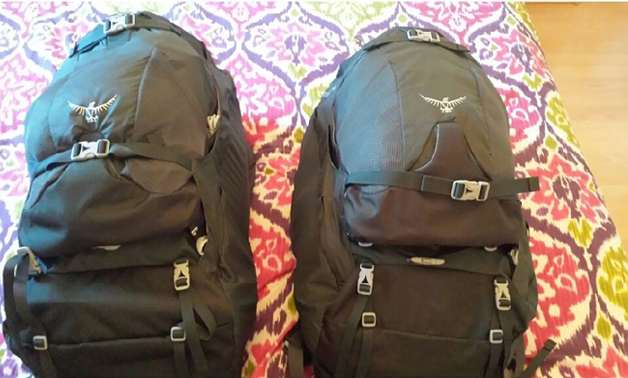Create an elaborate description of the image, covering every aspect.

The image features two black hiking backpacks placed on a vibrant, patterned bedspread, characterized by intricate floral designs in shades of pink, purple, and green. The backpacks, designed for outdoor adventures, showcase a sleek, modern aesthetic with multiple compartments and adjustable straps, ideal for travelers who prioritize both functionality and style. Each backpack bears a logo on the top, hinting at a reputable outdoor brand. The setting conveys a sense of preparation for a journey, suggesting the user is ready for exploration and adventure.